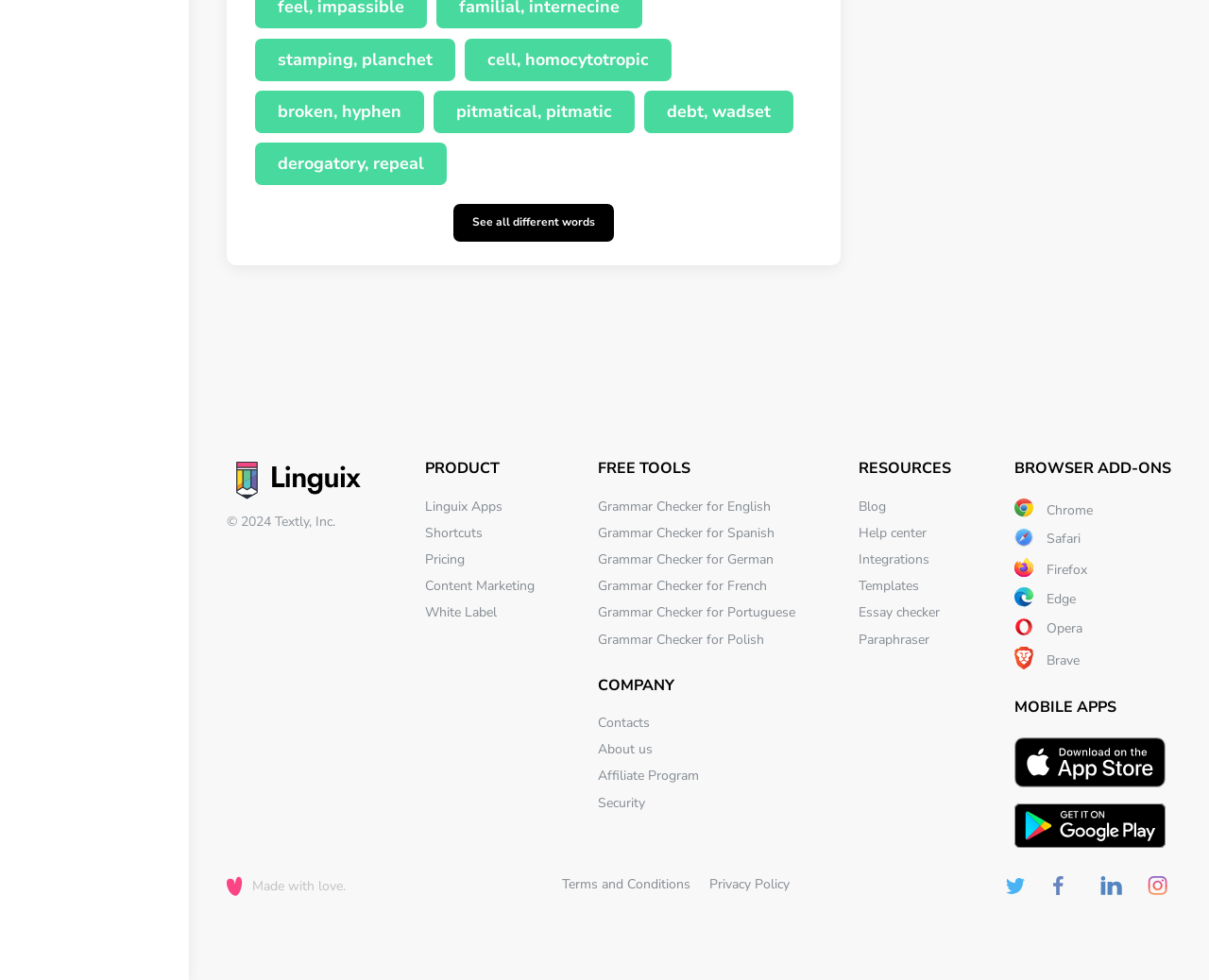Using the information in the image, give a detailed answer to the following question: How many language options are available for the Grammar Checker?

The language options for the Grammar Checker can be found in the 'FREE TOOLS' section. There are five options: English, Spanish, German, French, and Portuguese.